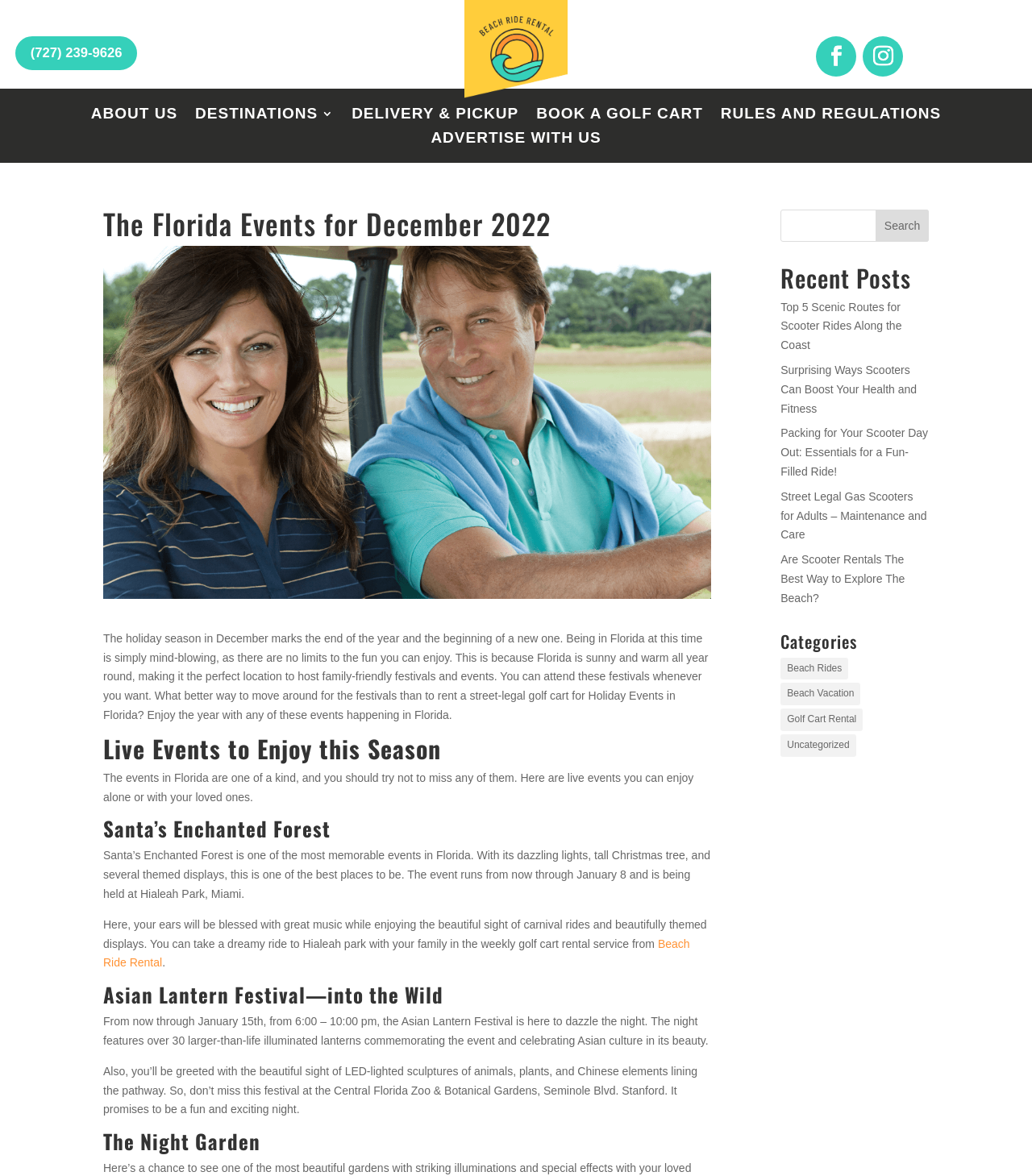Give a concise answer using only one word or phrase for this question:
What is the purpose of renting a street-legal golf cart for Holiday Events in Florida?

To move around for the festivals